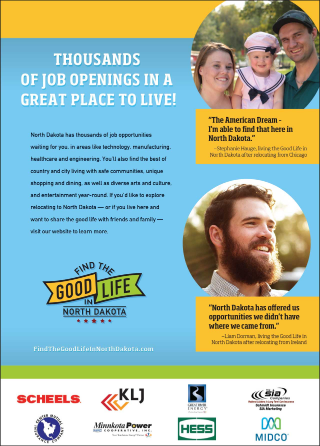What is the tone of the advertisement?
Examine the webpage screenshot and provide an in-depth answer to the question.

The design features cheerful visuals, including a family, symbolizing community and family-friendly living, which creates a positive and uplifting tone.